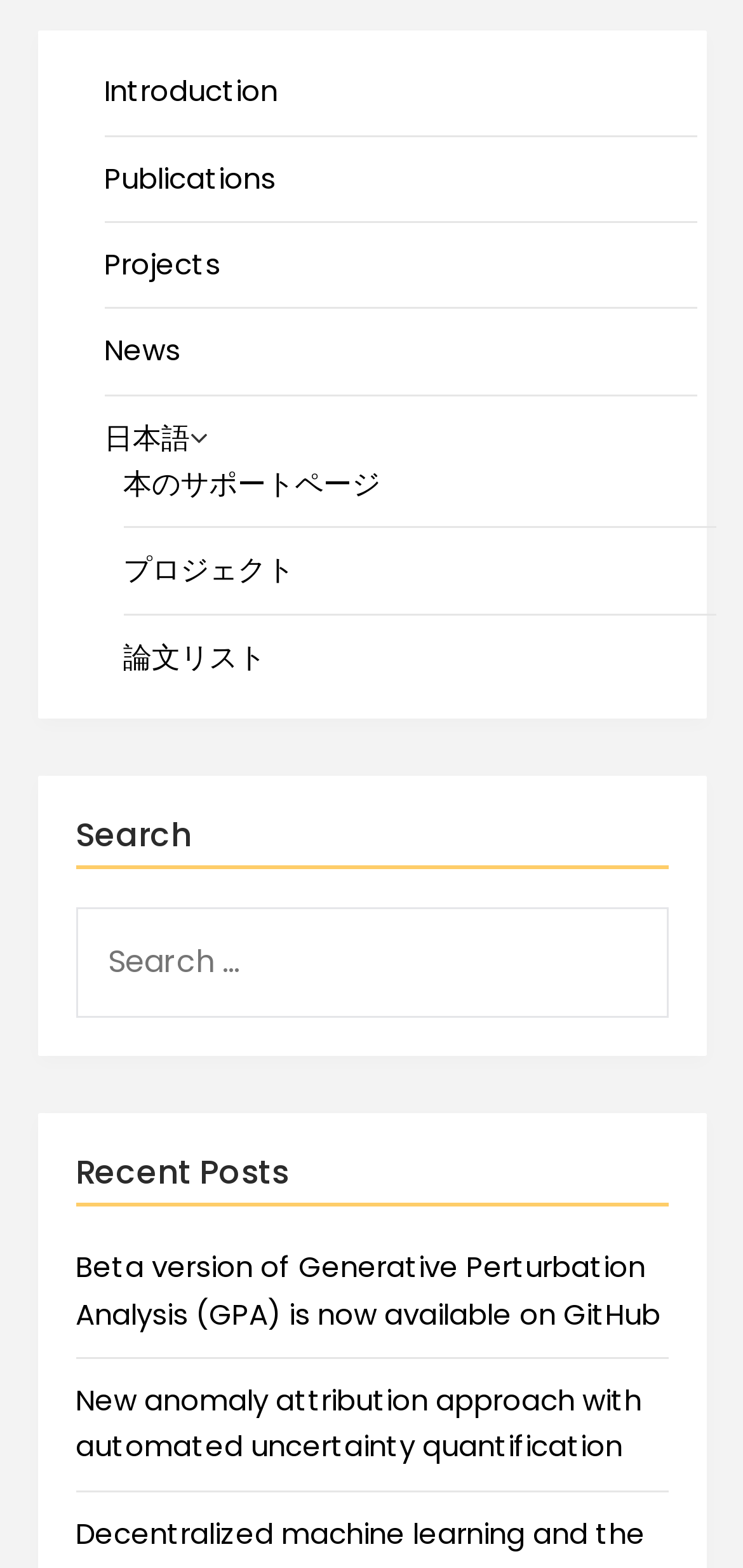Provide the bounding box coordinates for the area that should be clicked to complete the instruction: "go to News page".

[0.14, 0.211, 0.242, 0.236]